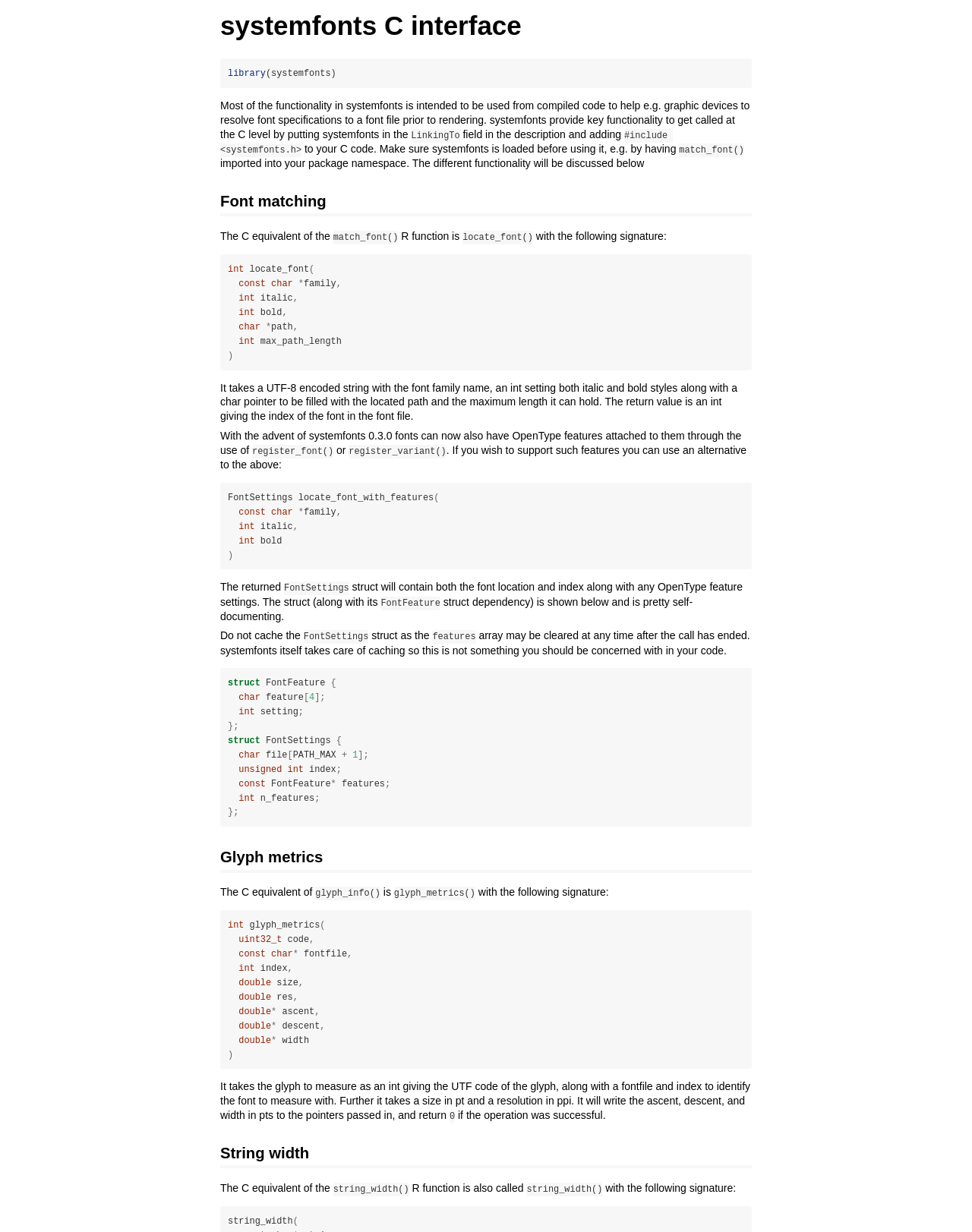Could you identify the text that serves as the heading for this webpage?

systemfonts C interface